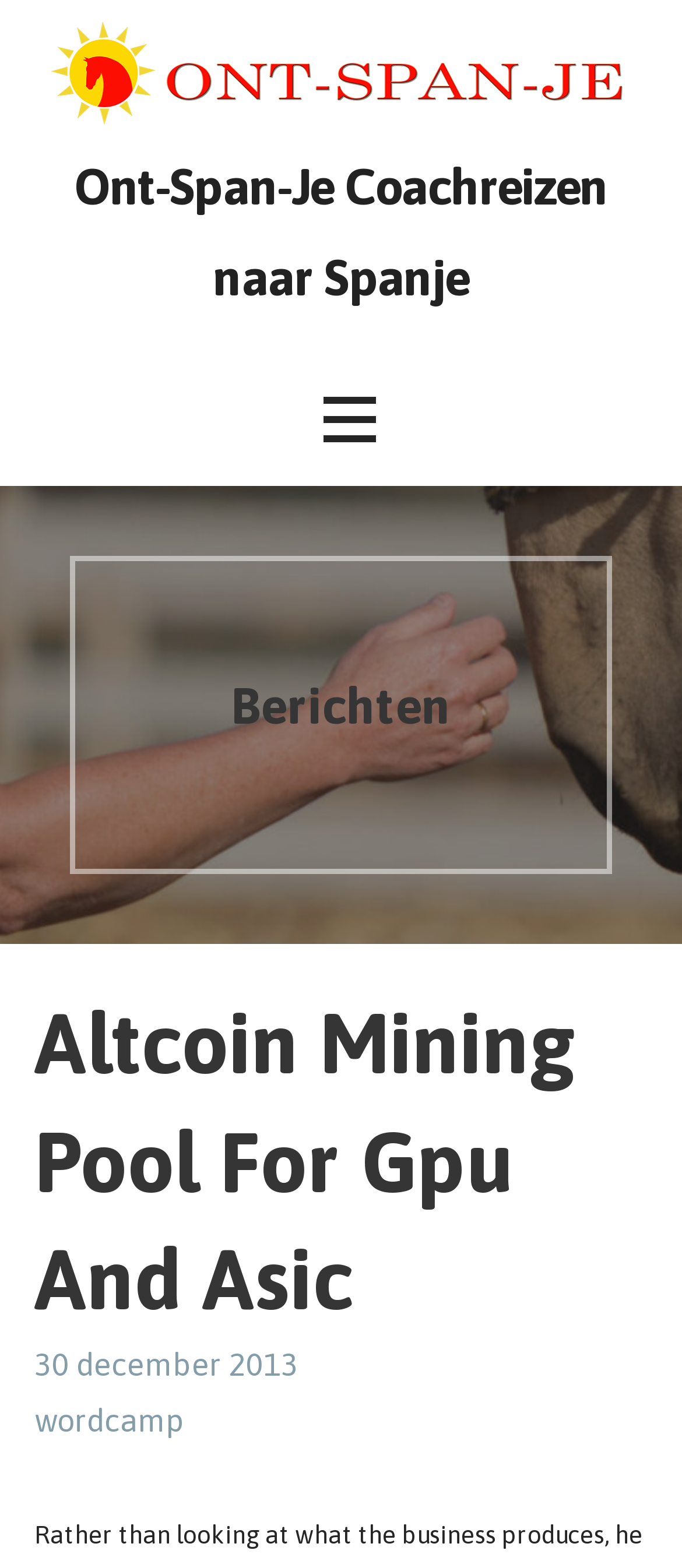What is the date mentioned on the webpage?
Answer the question with a single word or phrase by looking at the picture.

30 december 2013